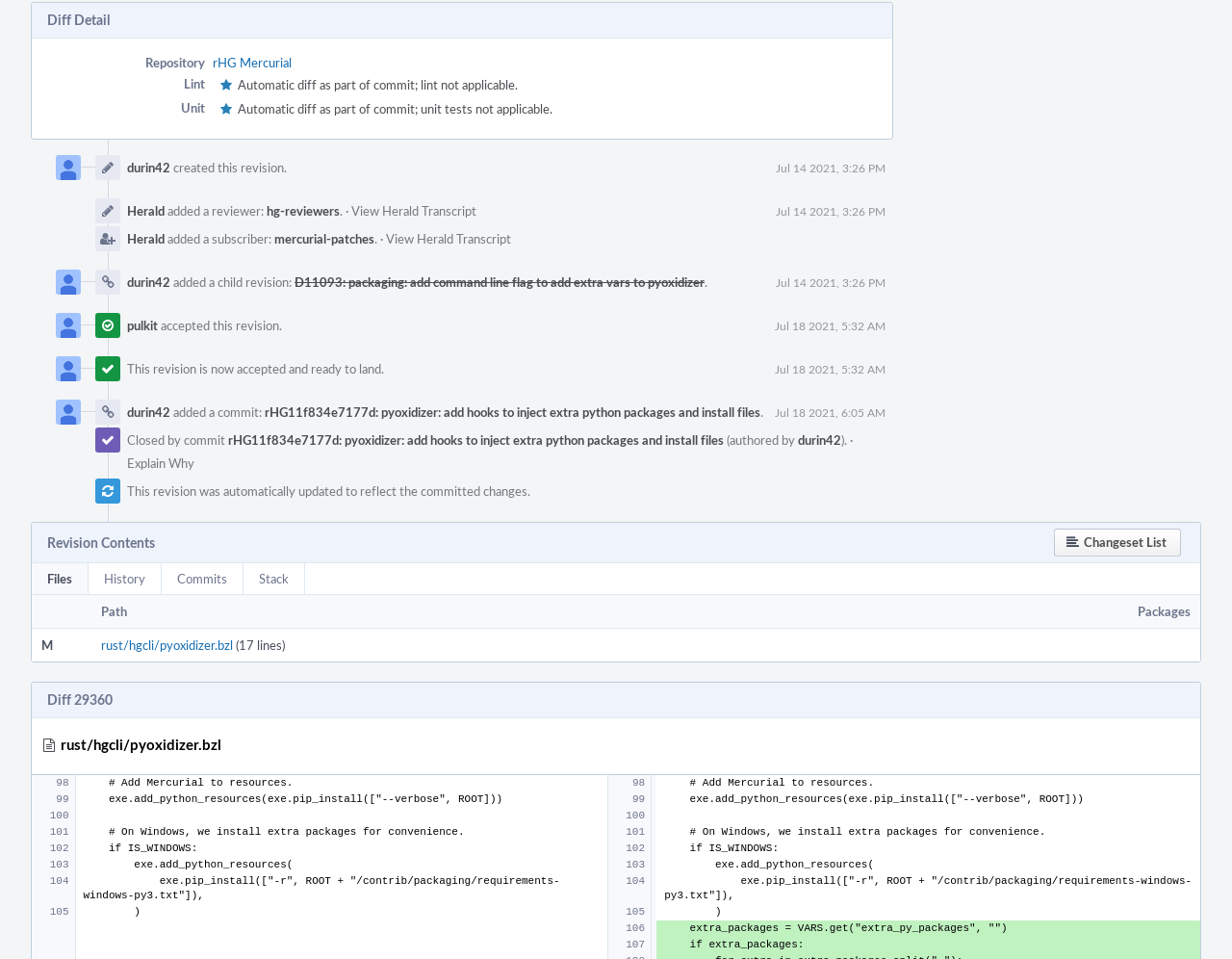Determine the bounding box coordinates of the UI element described below. Use the format (top-left x, top-left y, bottom-right x, bottom-right y) with floating point numbers between 0 and 1: parent_node: pulkit accepted this revision.

[0.045, 0.326, 0.066, 0.353]